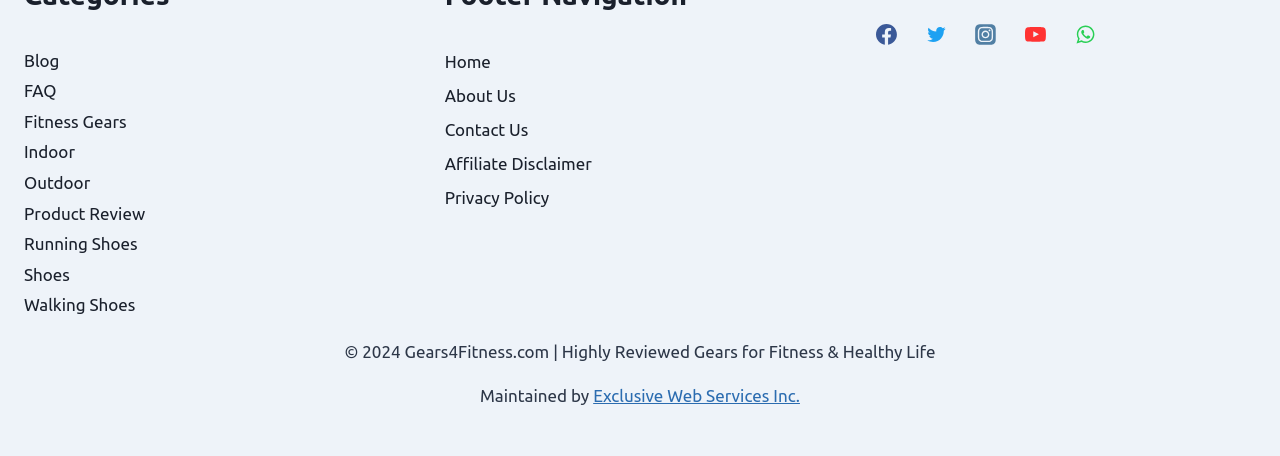What is the text at the bottom of the page?
Using the image, answer in one word or phrase.

Copyright 2024